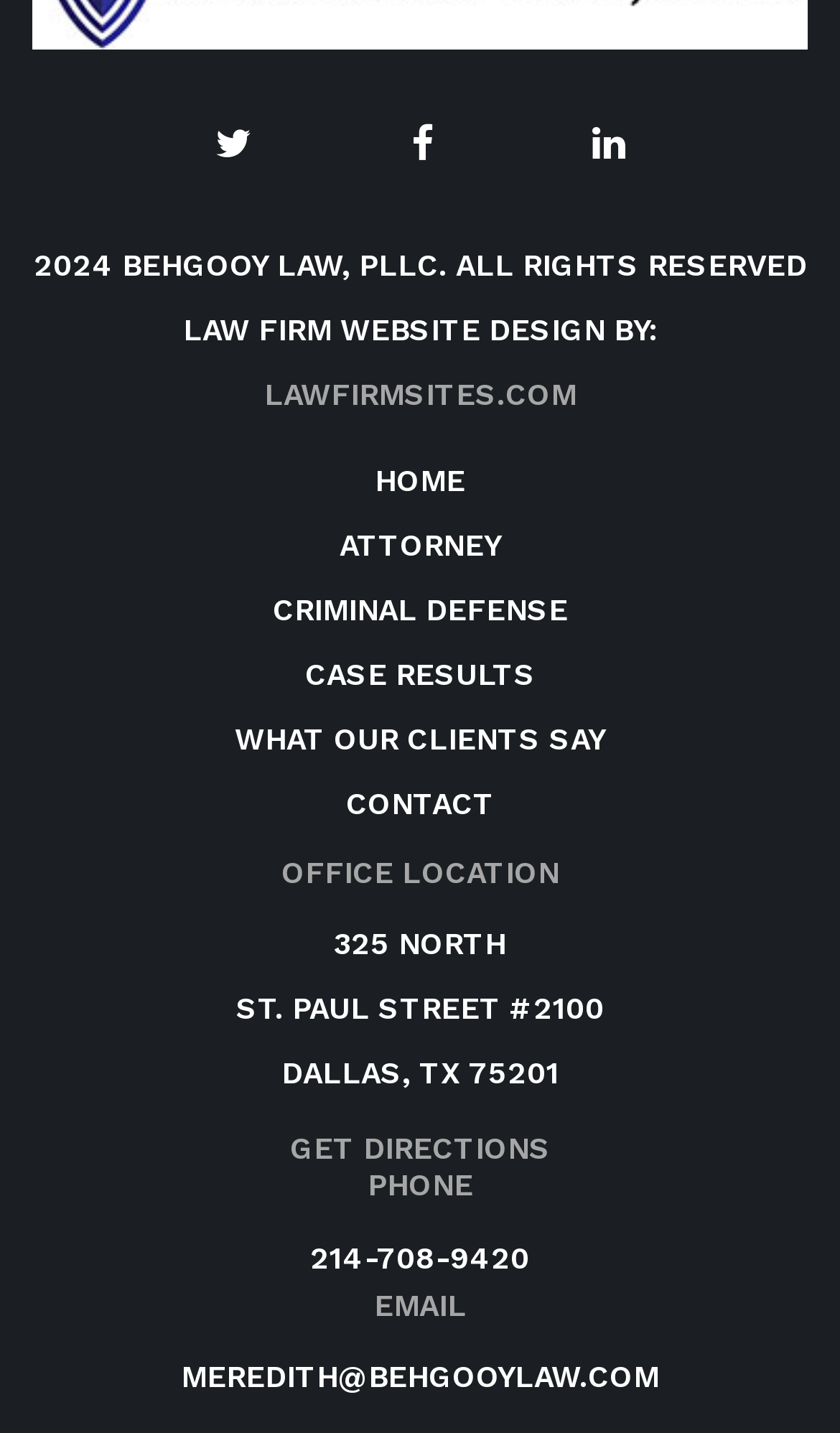Respond to the question with just a single word or phrase: 
What is the email address of the law firm?

MEREDITH@BEHGOOYLAW.COM